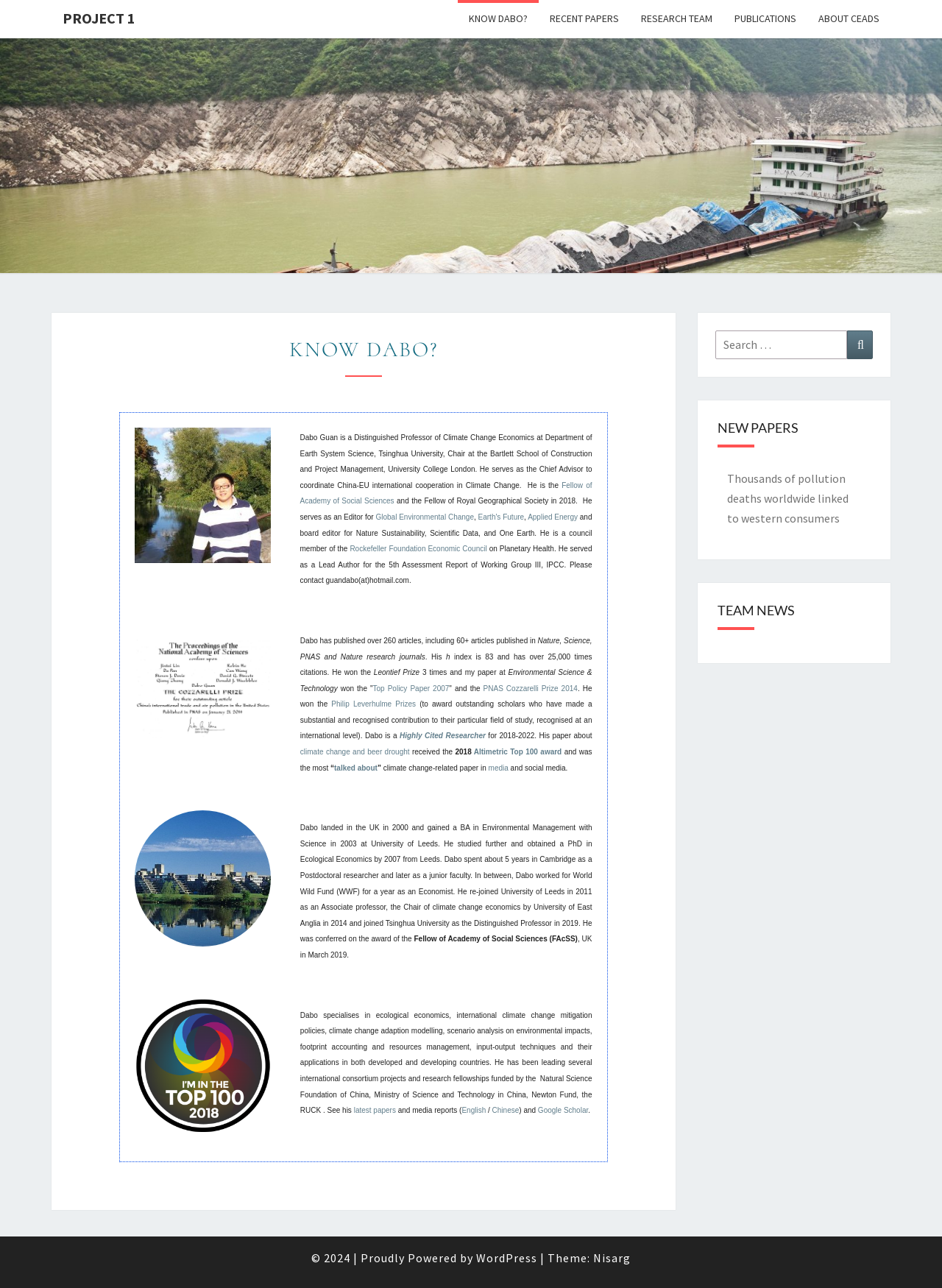Please provide the bounding box coordinates for the element that needs to be clicked to perform the following instruction: "Learn about the research team". The coordinates should be given as four float numbers between 0 and 1, i.e., [left, top, right, bottom].

[0.572, 0.0, 0.669, 0.03]